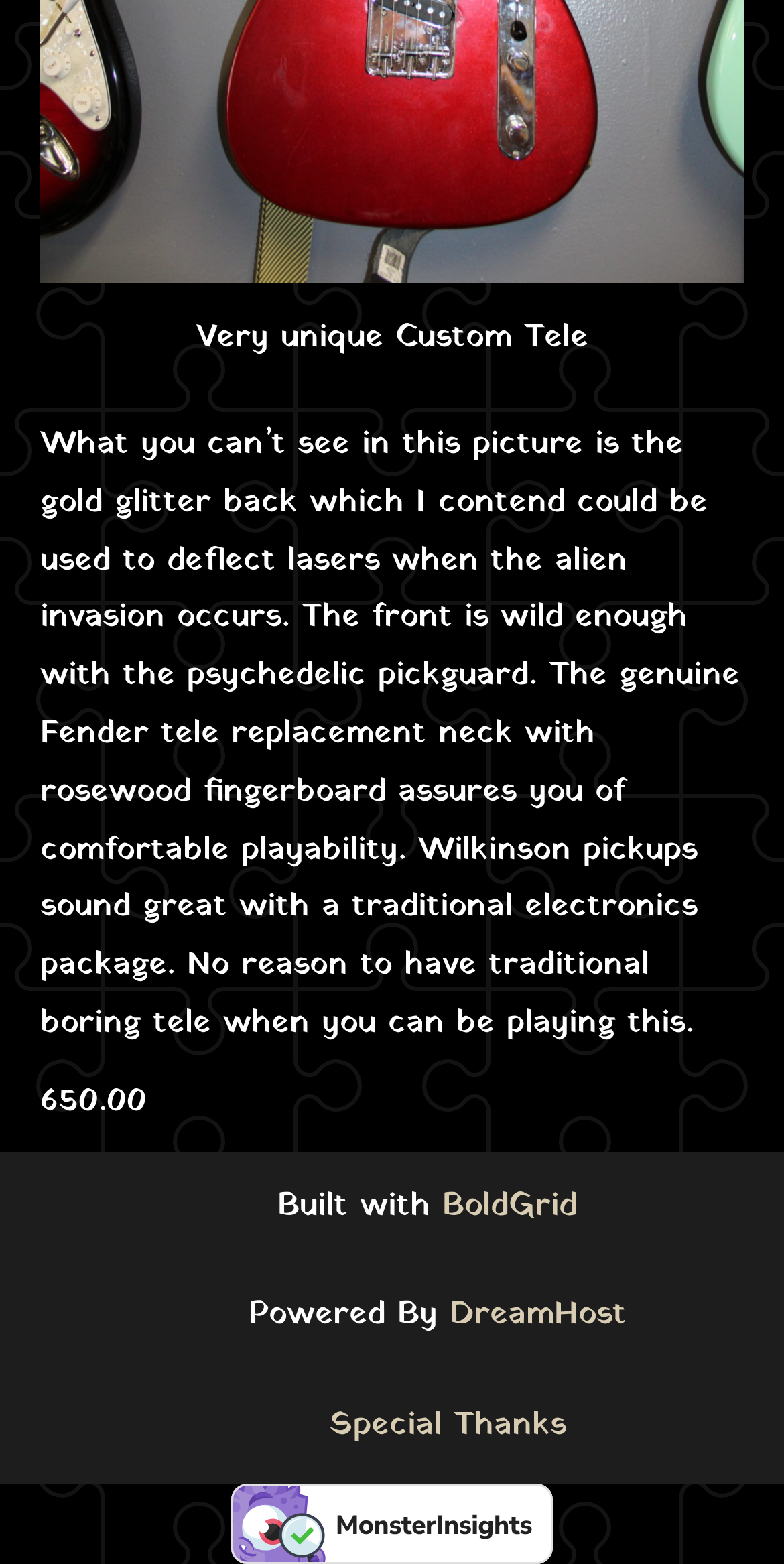What is the material of the fingerboard?
Answer briefly with a single word or phrase based on the image.

Rosewood